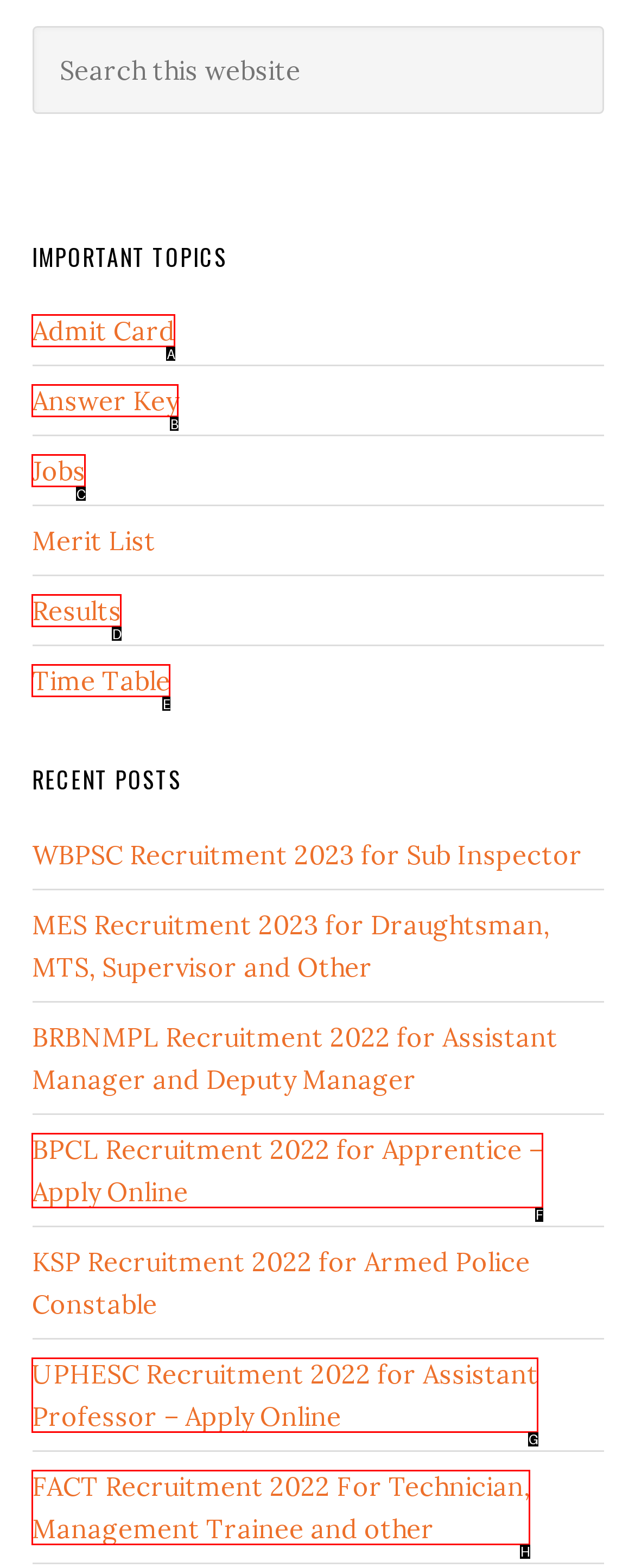Tell me which one HTML element best matches the description: Time Table
Answer with the option's letter from the given choices directly.

E